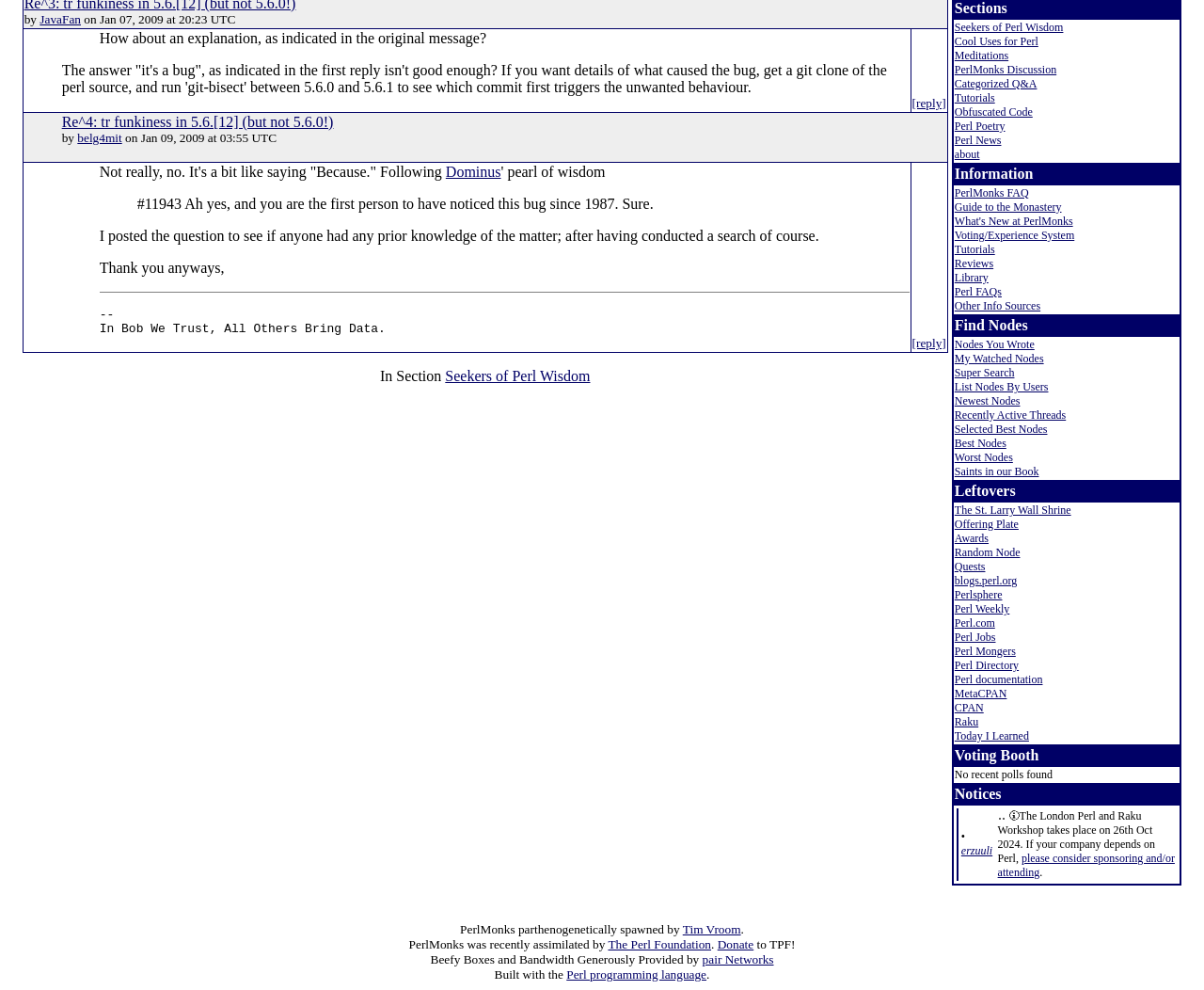Using the description: "WebMaster", identify the bounding box of the corresponding UI element in the screenshot.

None